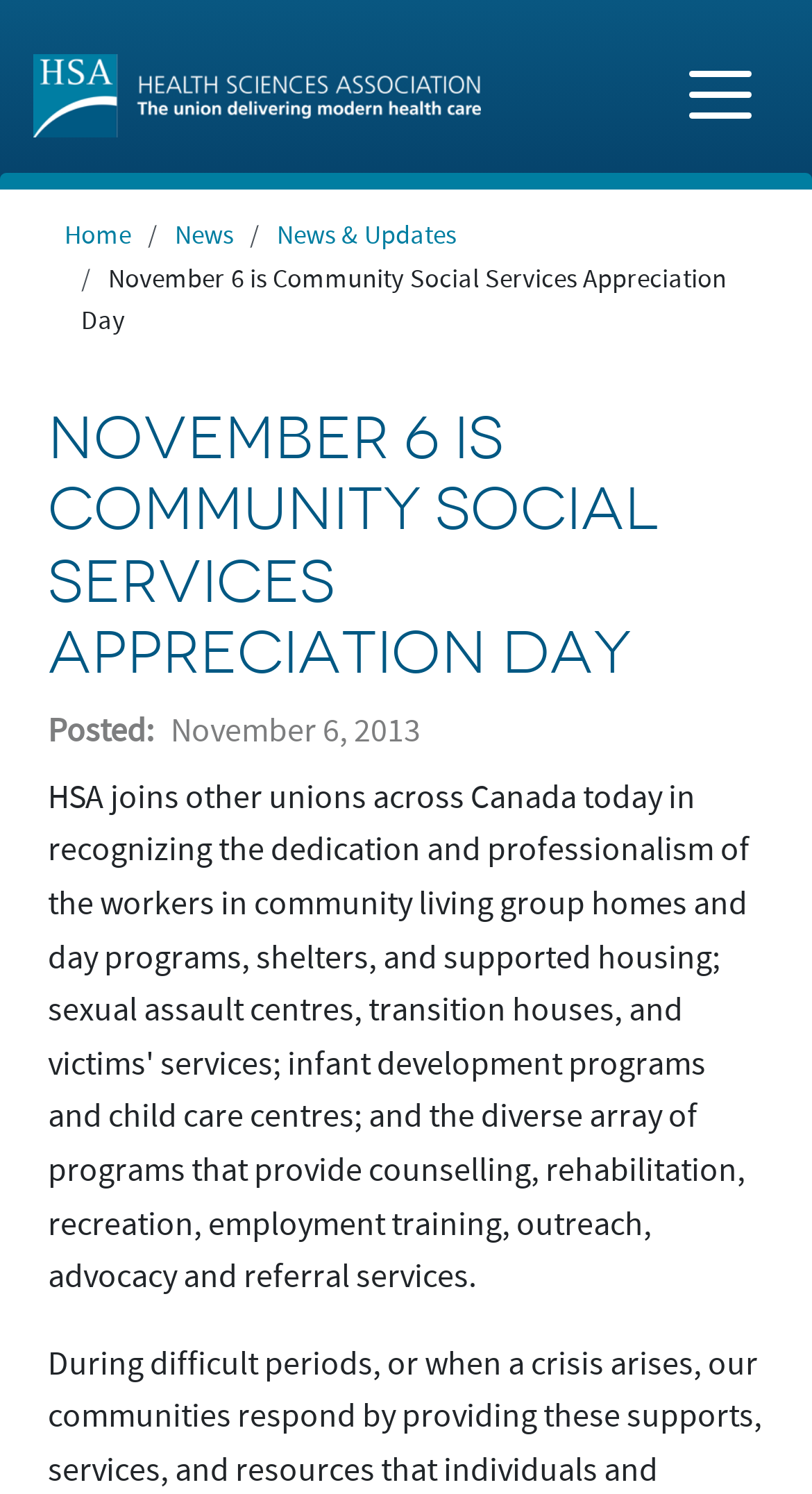Give an extensive and precise description of the webpage.

The webpage is about the Health Sciences Association, specifically highlighting November 6 as Community Social Services Appreciation Day. At the top-left corner, there is a "Skip to main content" link. Next to it, a "Home" link is situated, accompanied by a small "Home" image. On the top-right corner, a "Toggle navigation" button is present, which controls the navigation bar.

Below the top navigation bar, a breadcrumb navigation section is displayed, containing links to "Home", "News", and "News & Updates". The title "BREADCRUMB" is prominently displayed above these links. A static text element with the title "November 6 is Community Social Services Appreciation Day" is placed below the breadcrumb navigation.

The main content area features a large heading with the same title, "NOVEMBER 6 IS COMMUNITY SOCIAL SERVICES APPRECIATION DAY", which spans almost the entire width of the page. Below this heading, there are two static text elements, one displaying "Posted" and the other showing the date "November 6, 2013".